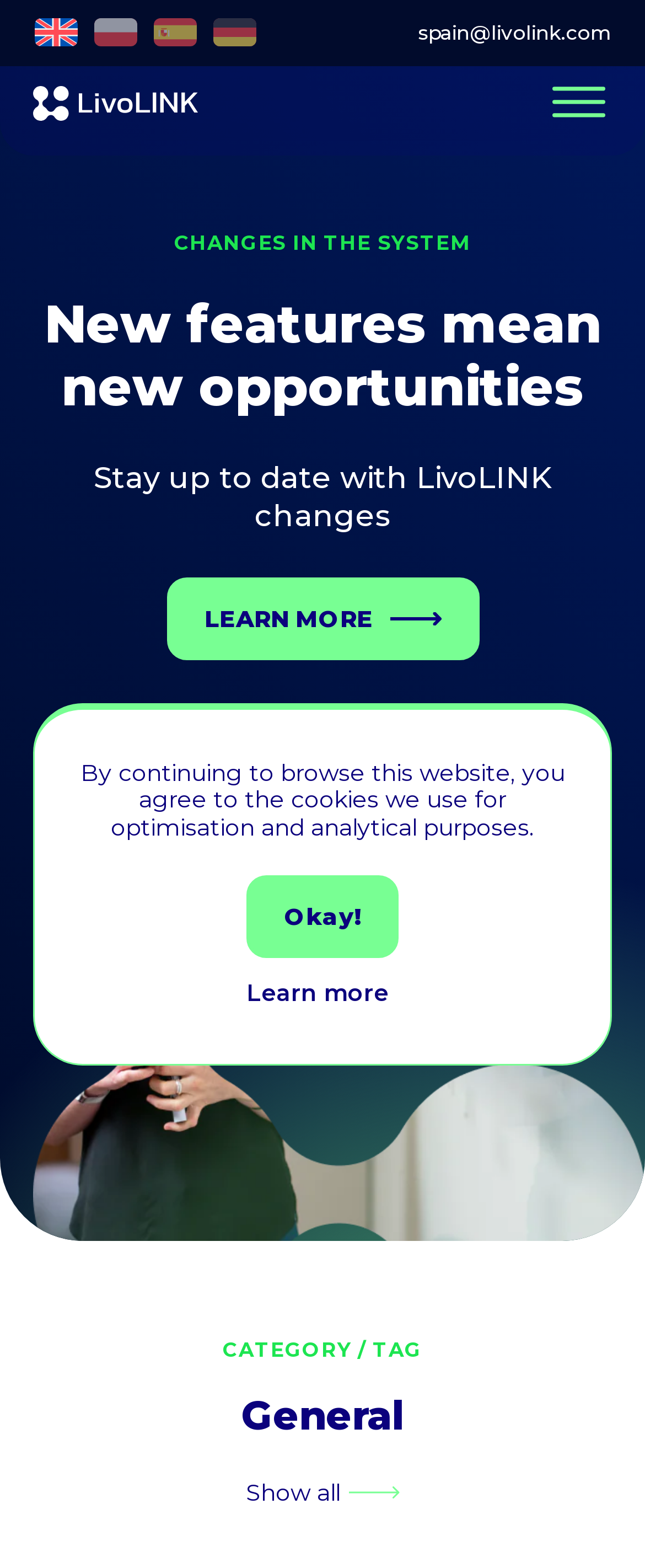Using the format (top-left x, top-left y, bottom-right x, bottom-right y), provide the bounding box coordinates for the described UI element. All values should be floating point numbers between 0 and 1: parent_node: Enterprise+ name="form-field-vxrumk[]" value="Enterprise+"

[0.056, 0.627, 0.09, 0.641]